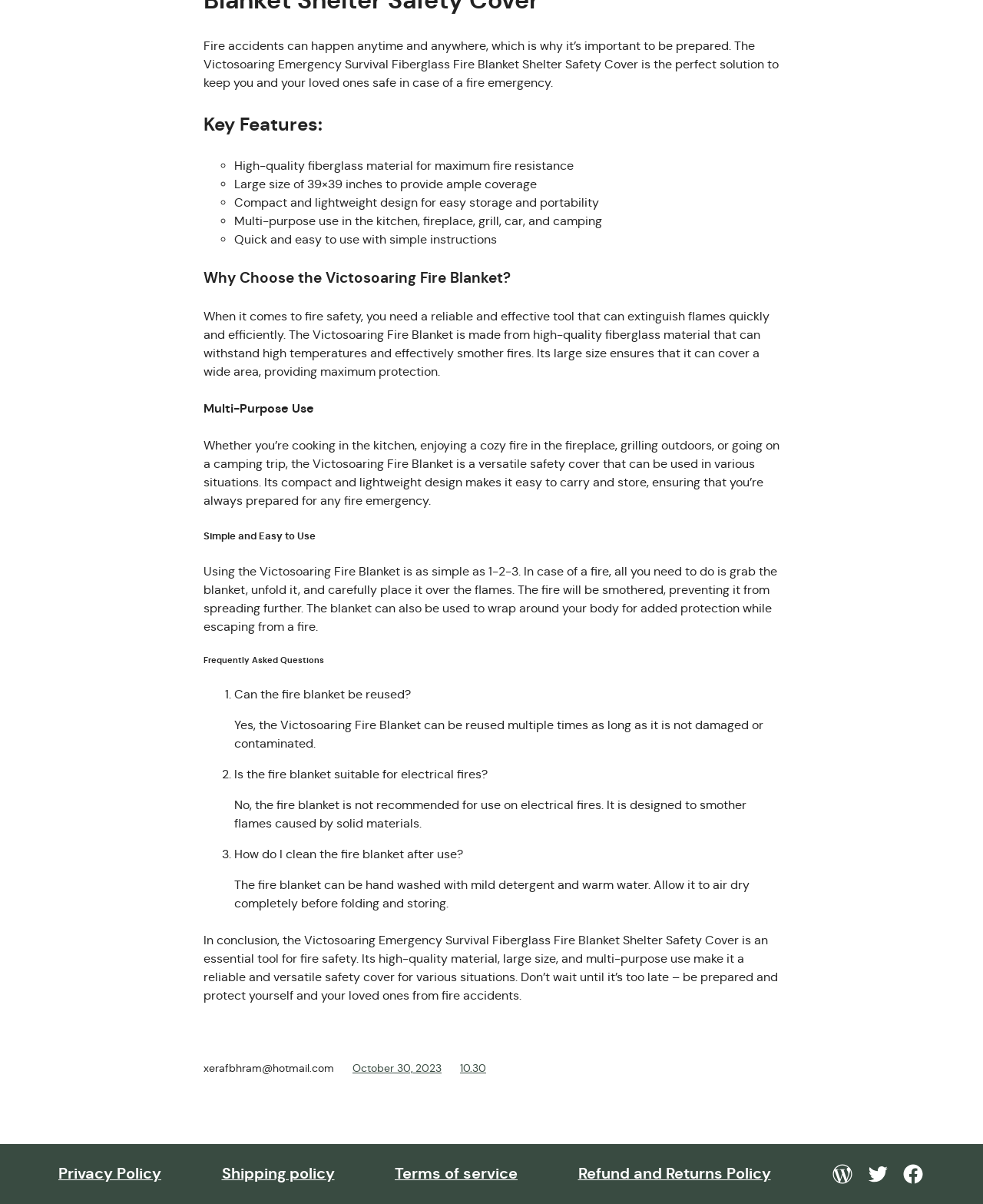Using the format (top-left x, top-left y, bottom-right x, bottom-right y), and given the element description, identify the bounding box coordinates within the screenshot: Contact

None